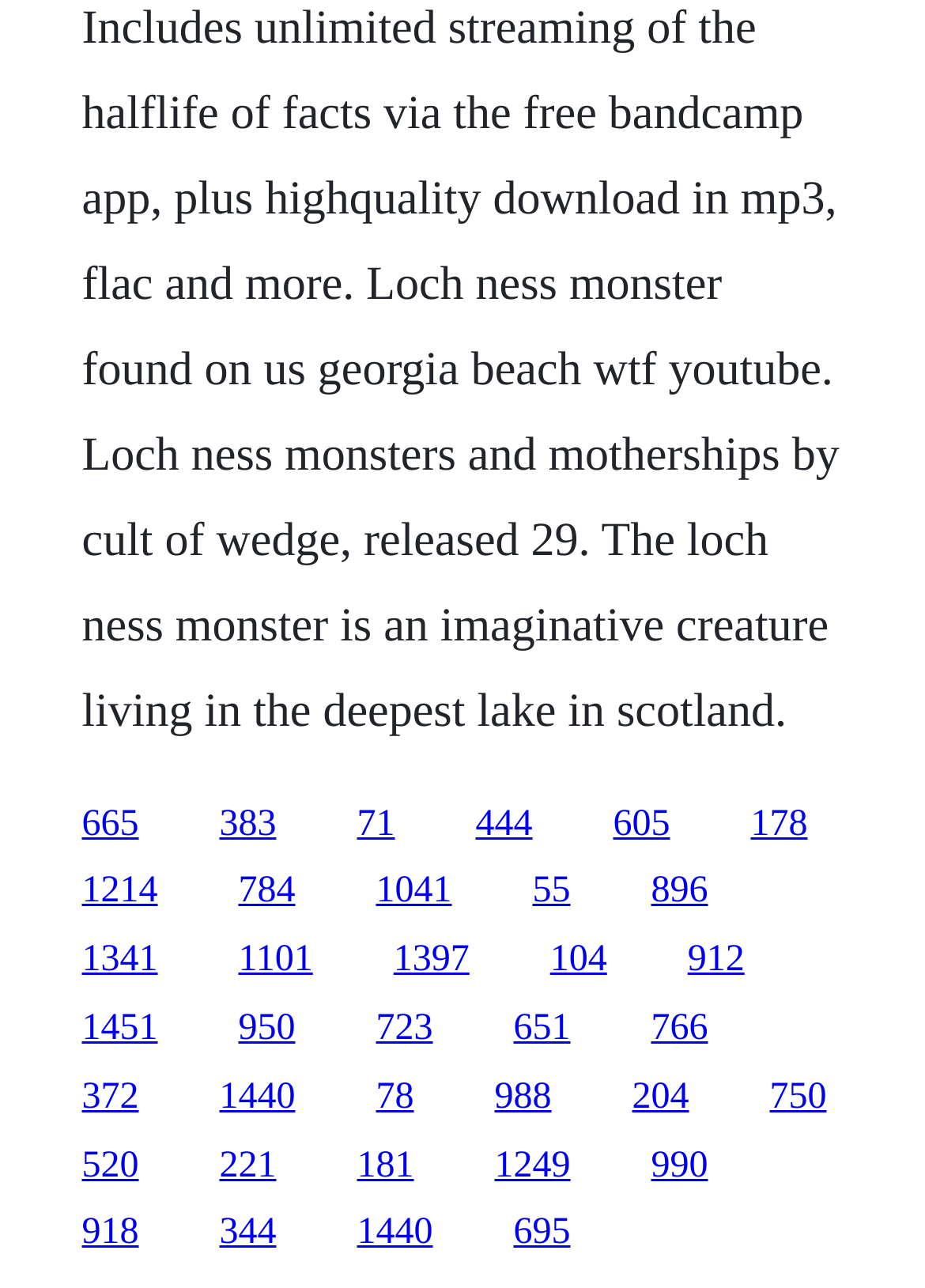What is the vertical position of the link '665'?
Answer the question based on the image using a single word or a brief phrase.

Above middle